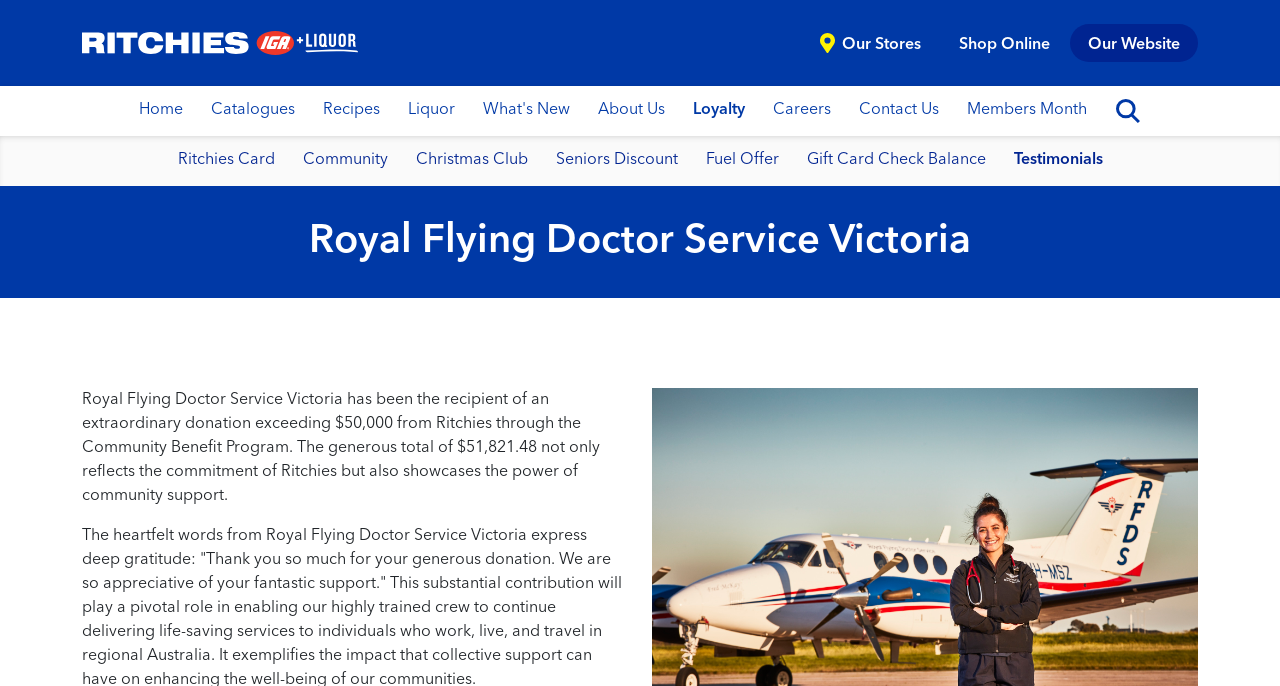What is the name of the organization that received a donation?
Use the information from the screenshot to give a comprehensive response to the question.

I found the answer by looking at the heading element on the webpage, which states 'Royal Flying Doctor Service Victoria'. This heading is likely to be the title of the testimonial or the main content of the webpage, and it mentions the name of the organization that received a donation.